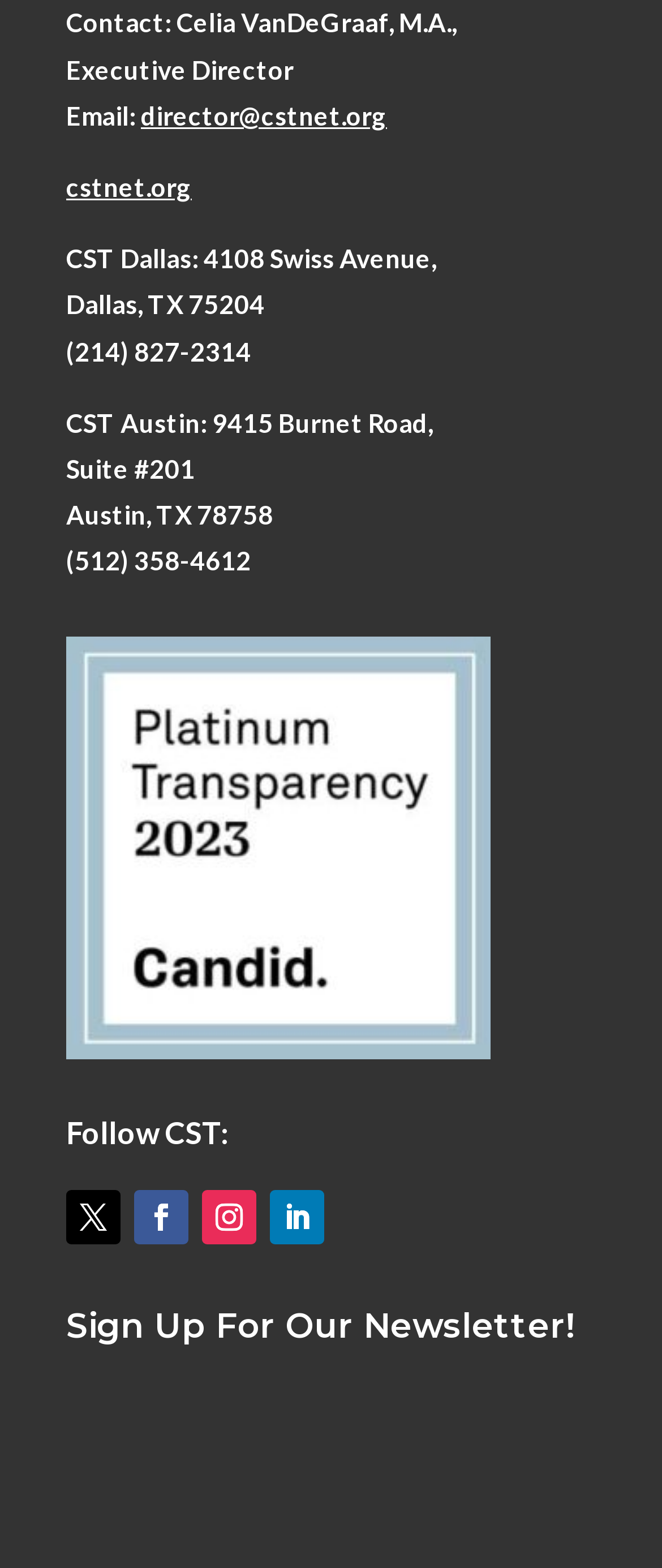How can I follow CST?
Provide a thorough and detailed answer to the question.

The webpage contains a static text element 'Follow CST:' followed by four link elements, each representing a social media platform. This suggests that I can follow CST through these social media platforms.